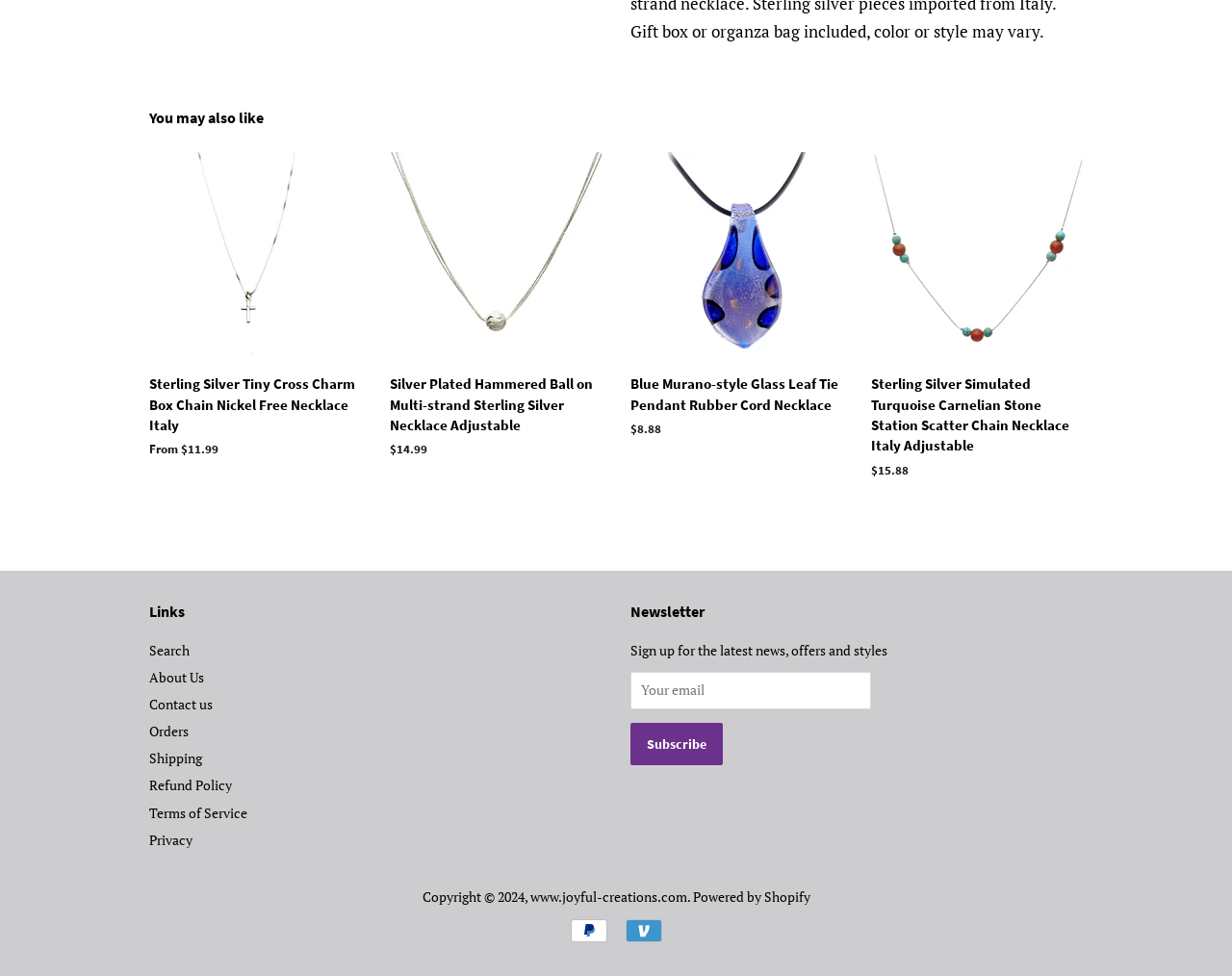From the details in the image, provide a thorough response to the question: What is the name of the company powering this website?

I found a link at the bottom of the page with the text 'Powered by Shopify', which indicates that Shopify is the company powering this website.